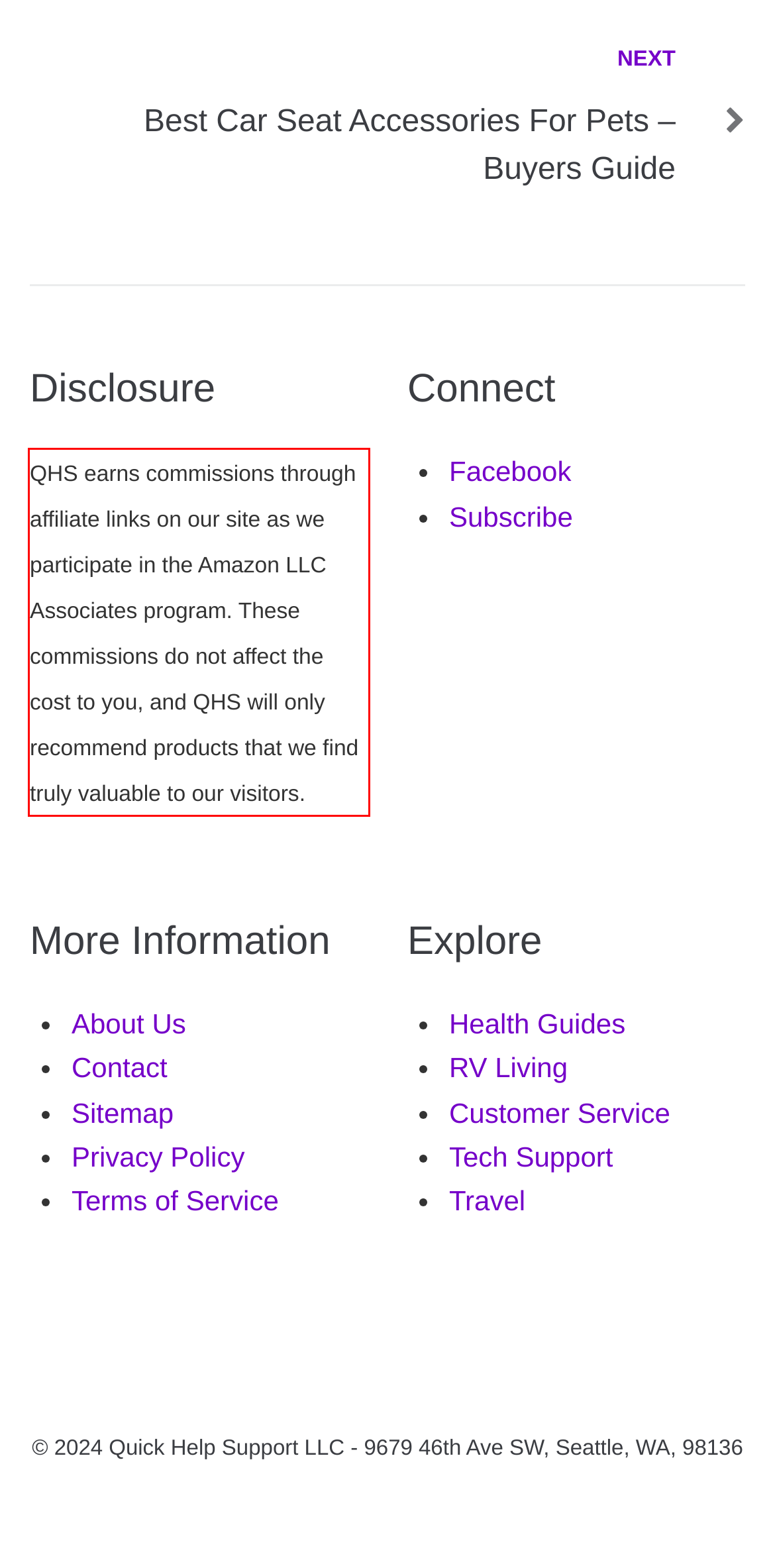Using the provided screenshot of a webpage, recognize and generate the text found within the red rectangle bounding box.

QHS earns commissions through affiliate links on our site as we participate in the Amazon LLC Associates program. These commissions do not affect the cost to you, and QHS will only recommend products that we find truly valuable to our visitors.